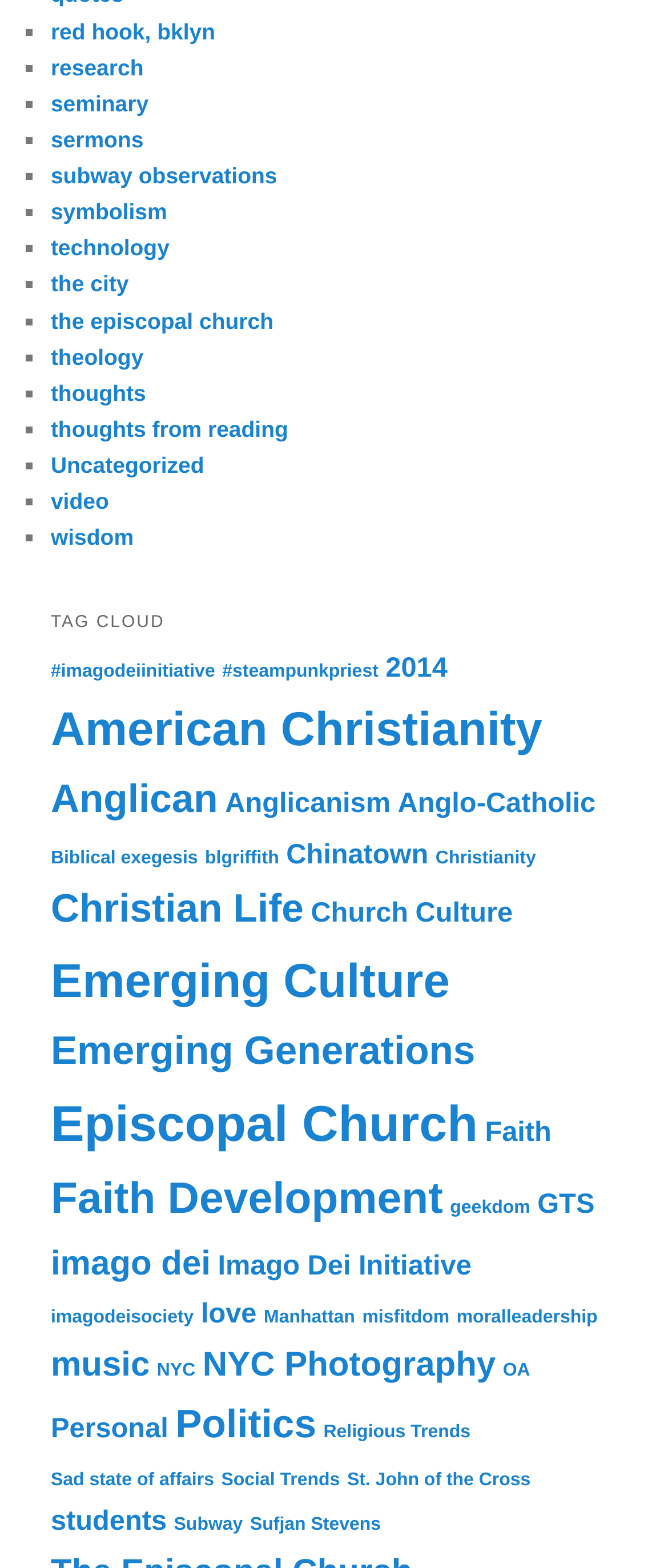Find the bounding box coordinates of the clickable area required to complete the following action: "view 'TAG CLOUD'".

[0.076, 0.383, 0.924, 0.412]